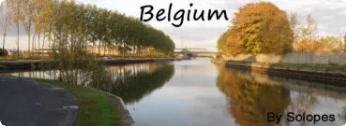What is the name of the country showcased in the image?
Please answer the question as detailed as possible based on the image.

The image is captioned with the word 'Belgium' in elegant font, which clearly indicates that the country being showcased in the image is Belgium.